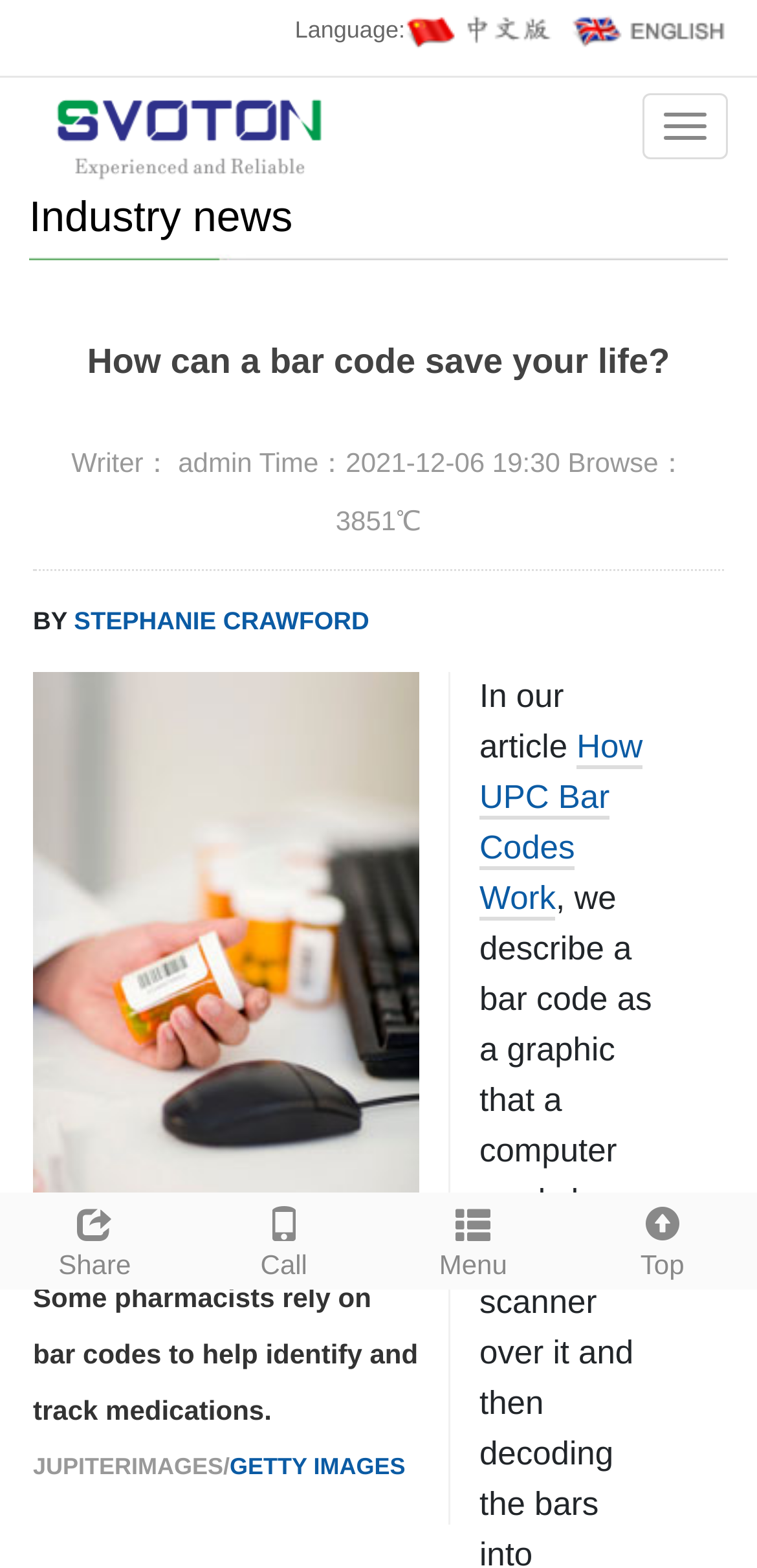Please identify the bounding box coordinates for the region that you need to click to follow this instruction: "Click on 'Most Popular'".

None